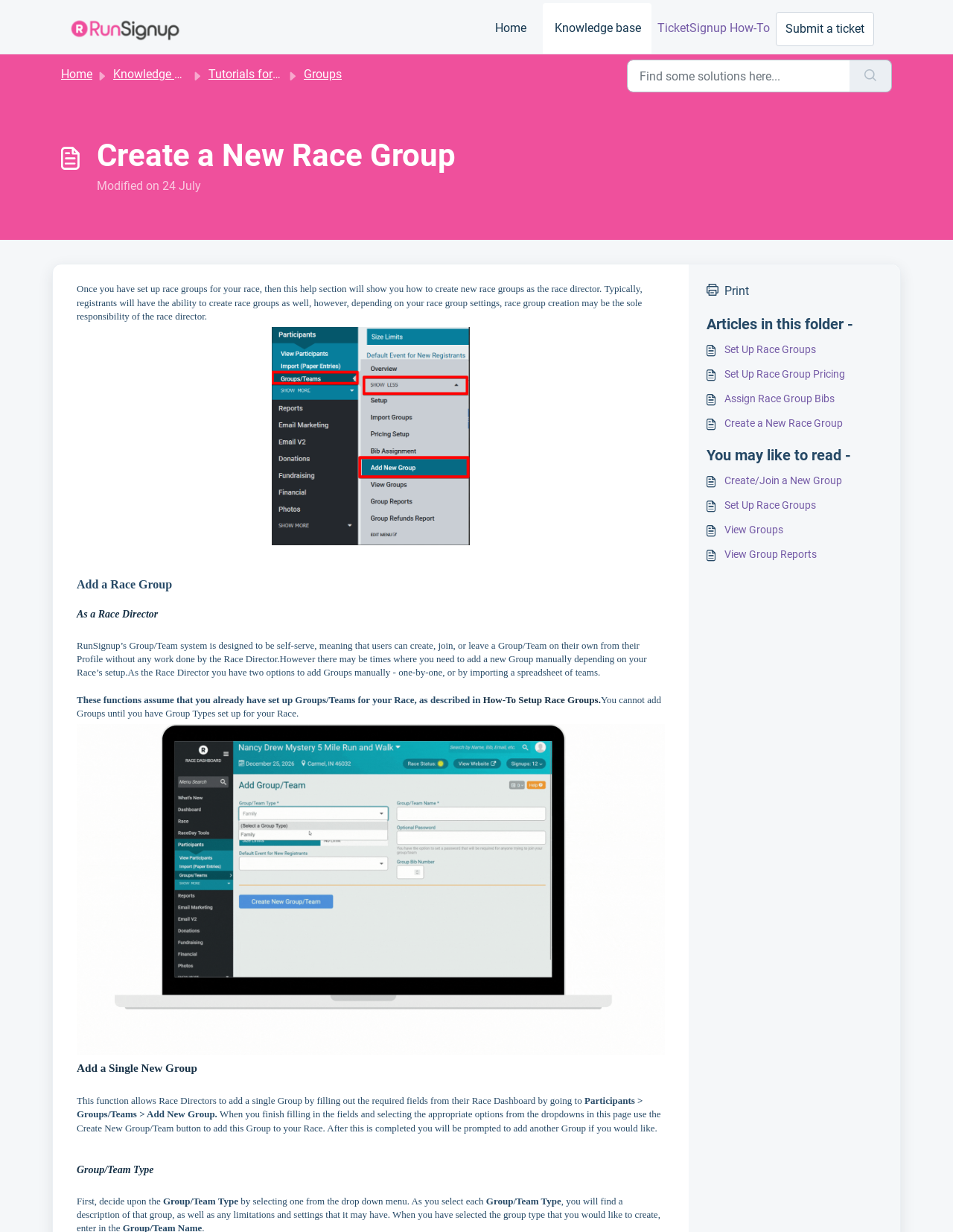Return the bounding box coordinates of the UI element that corresponds to this description: "Tutorials for Directors". The coordinates must be given as four float numbers in the range of 0 and 1, [left, top, right, bottom].

[0.219, 0.054, 0.338, 0.066]